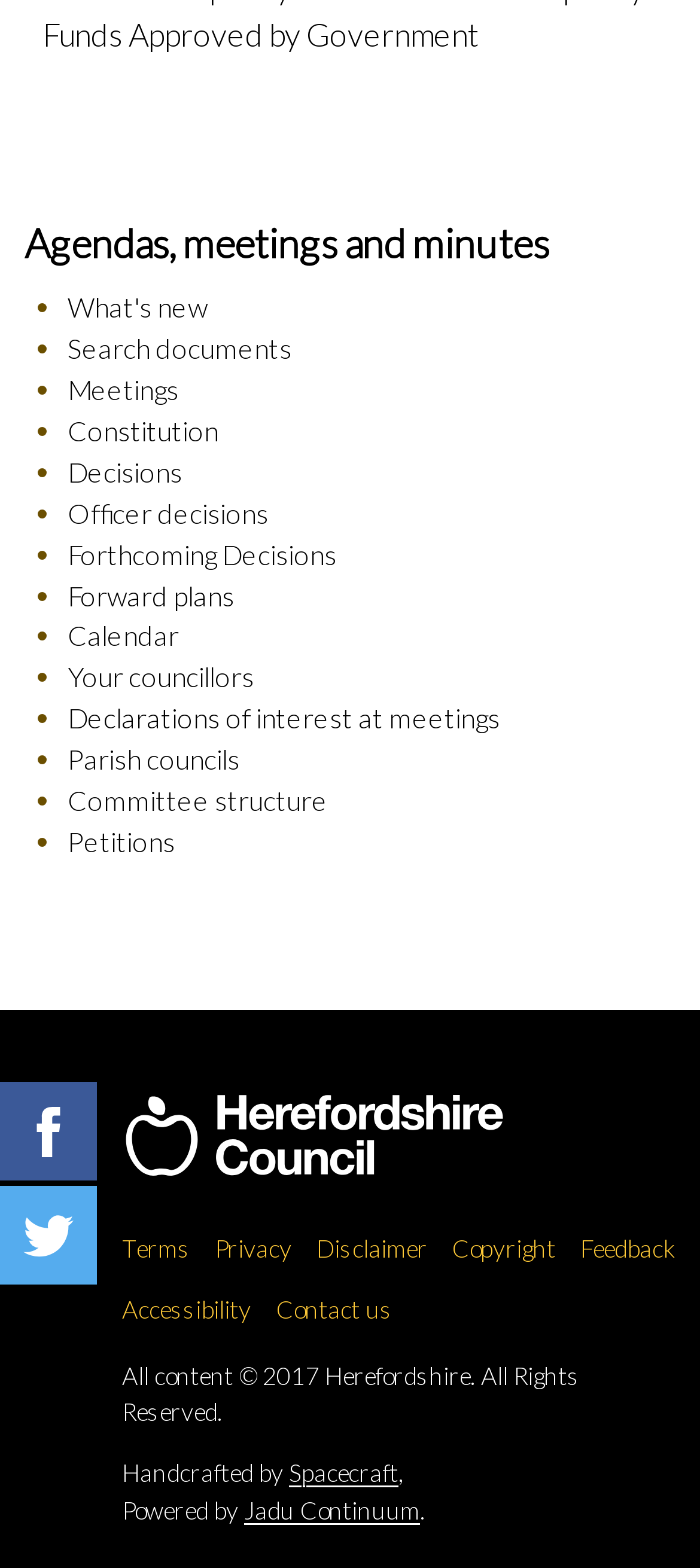Identify the bounding box of the HTML element described here: "Handcrafted by Spacecraft,". Provide the coordinates as four float numbers between 0 and 1: [left, top, right, bottom].

[0.174, 0.928, 0.965, 0.951]